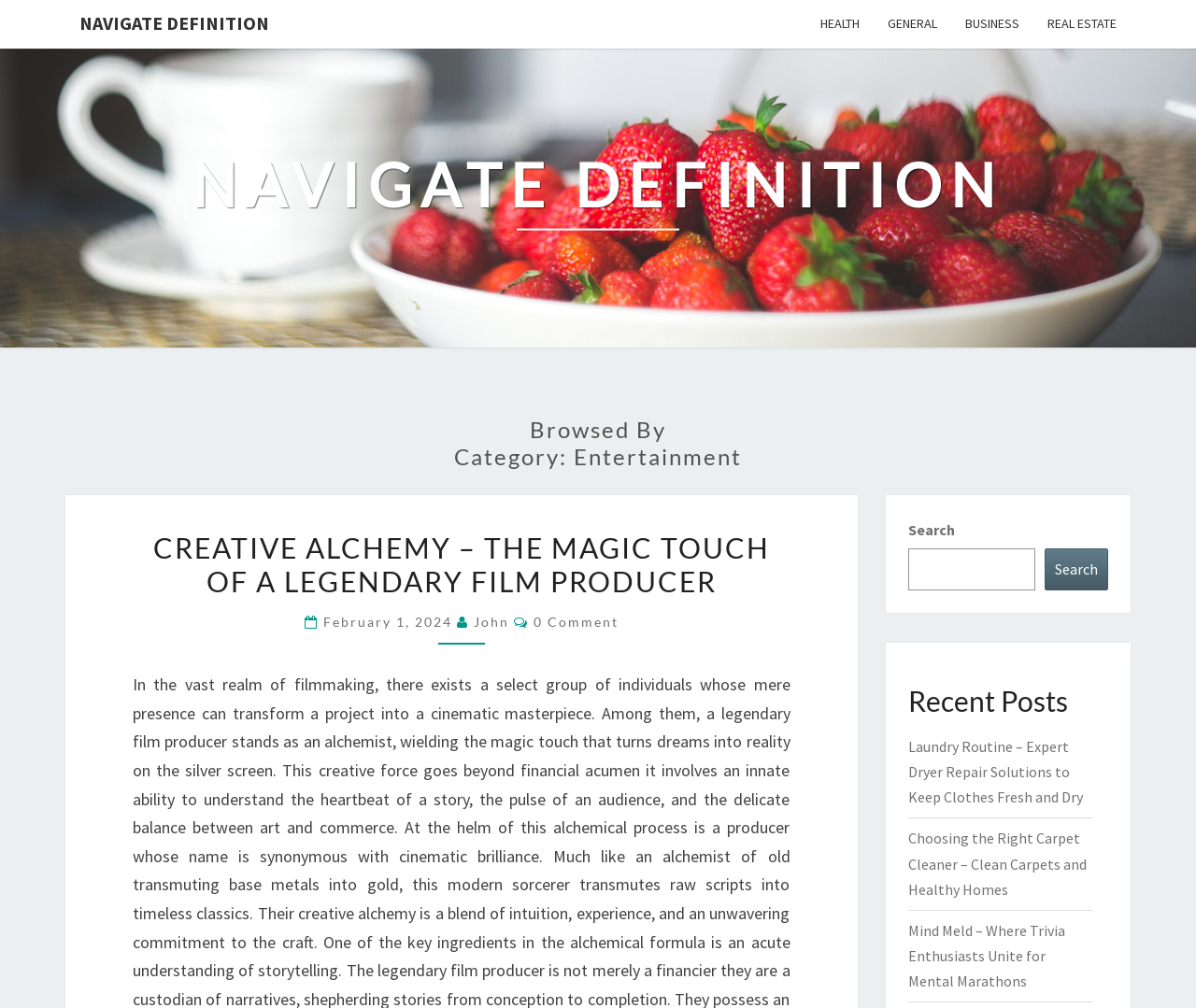Locate the bounding box coordinates of the element that needs to be clicked to carry out the instruction: "View recent post about Laundry Routine". The coordinates should be given as four float numbers ranging from 0 to 1, i.e., [left, top, right, bottom].

[0.759, 0.731, 0.905, 0.8]